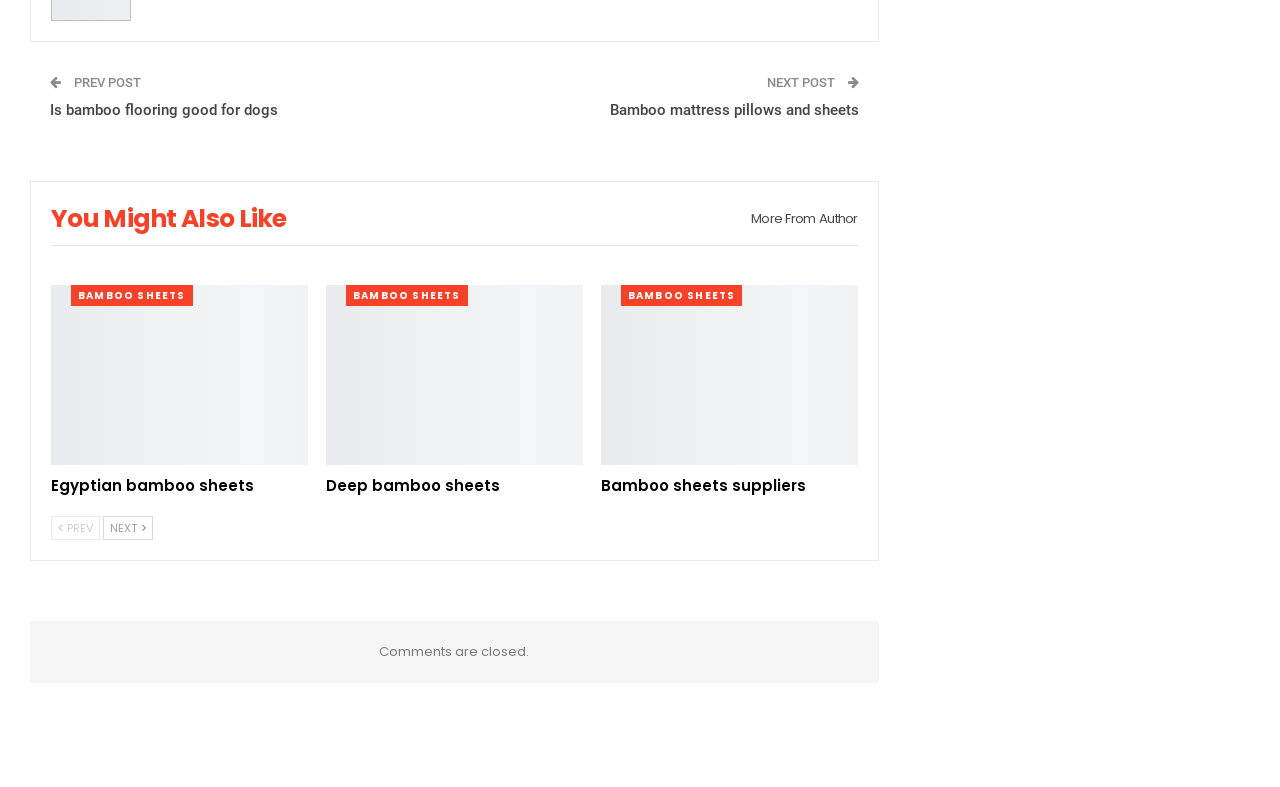What is the category of the 'You Might Also Like' section? Using the information from the screenshot, answer with a single word or phrase.

Author